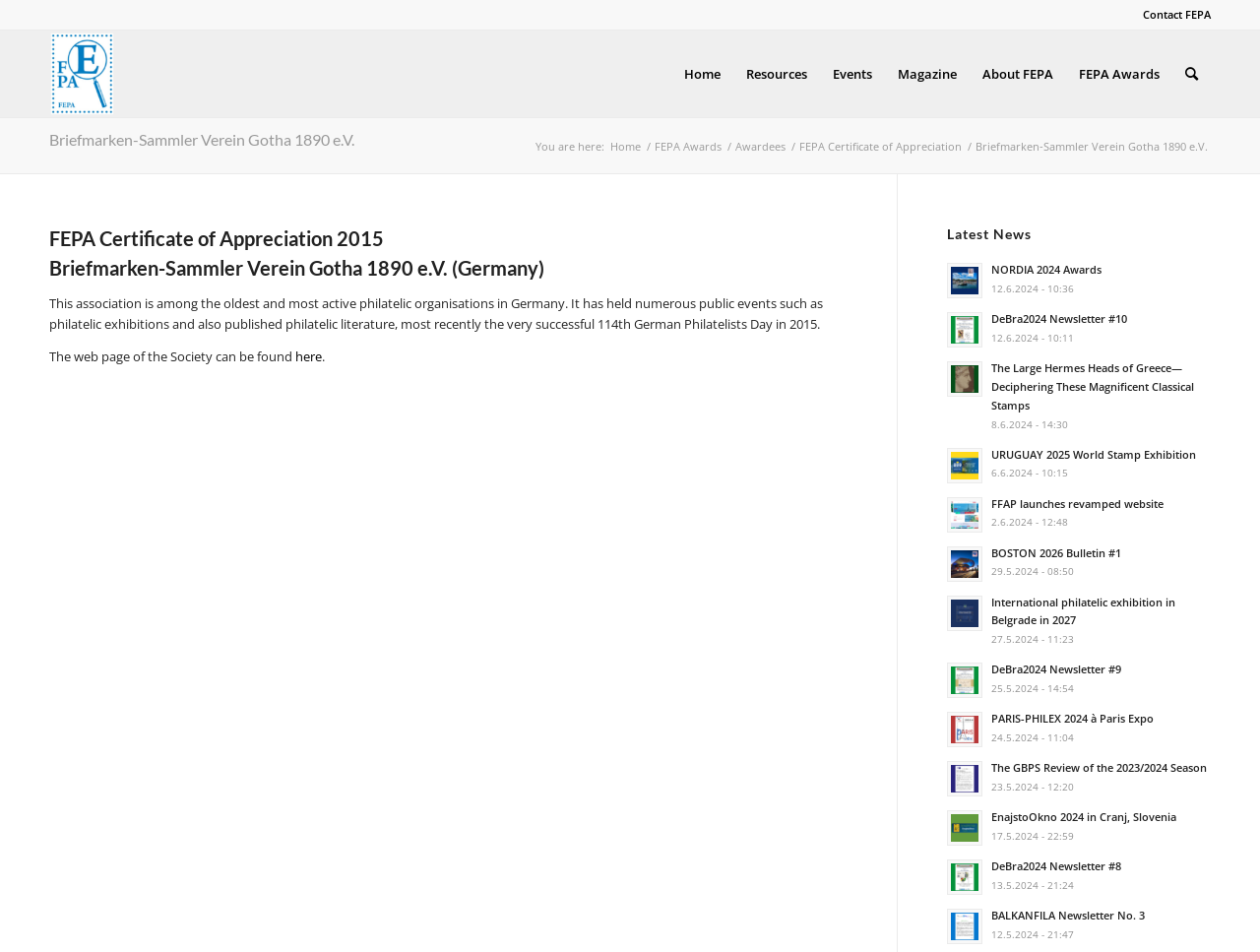Given the content of the image, can you provide a detailed answer to the question?
What is the location of the philatelic exhibition mentioned in the article 'URUGUAY 2025 World Stamp Exhibition'?

I found the answer by reading the text of the link 'URUGUAY 2025 World Stamp Exhibition'. The title of the article clearly indicates that the exhibition is located in Uruguay.